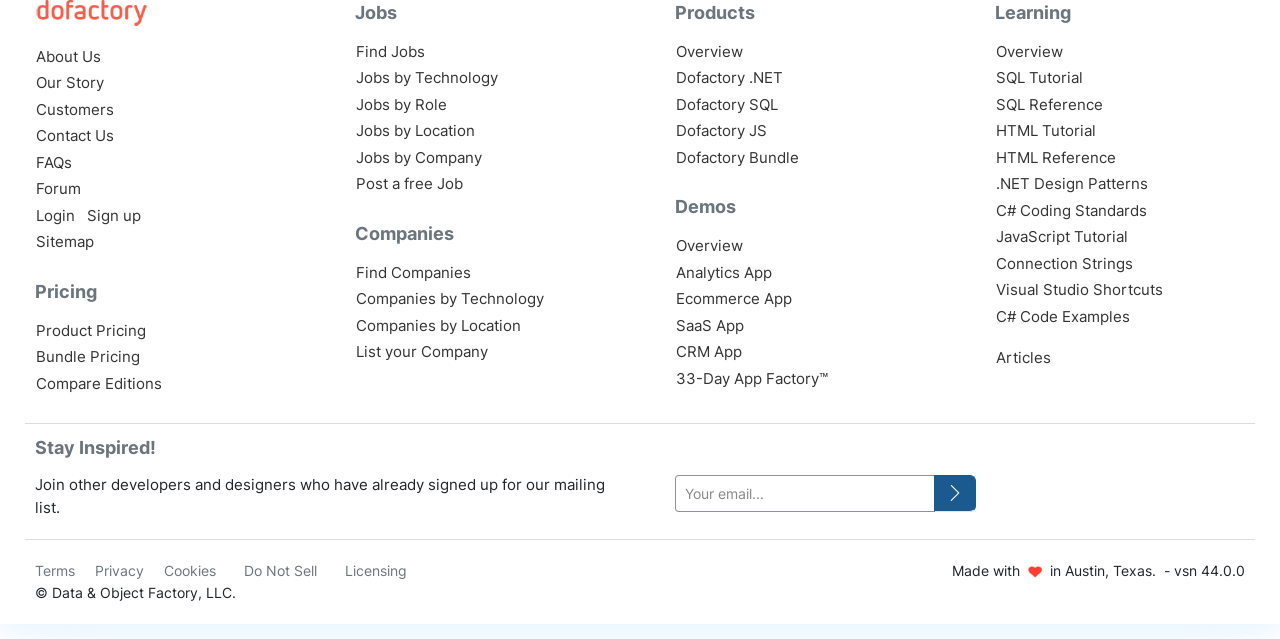Could you indicate the bounding box coordinates of the region to click in order to complete this instruction: "Find Jobs".

[0.278, 0.065, 0.332, 0.095]